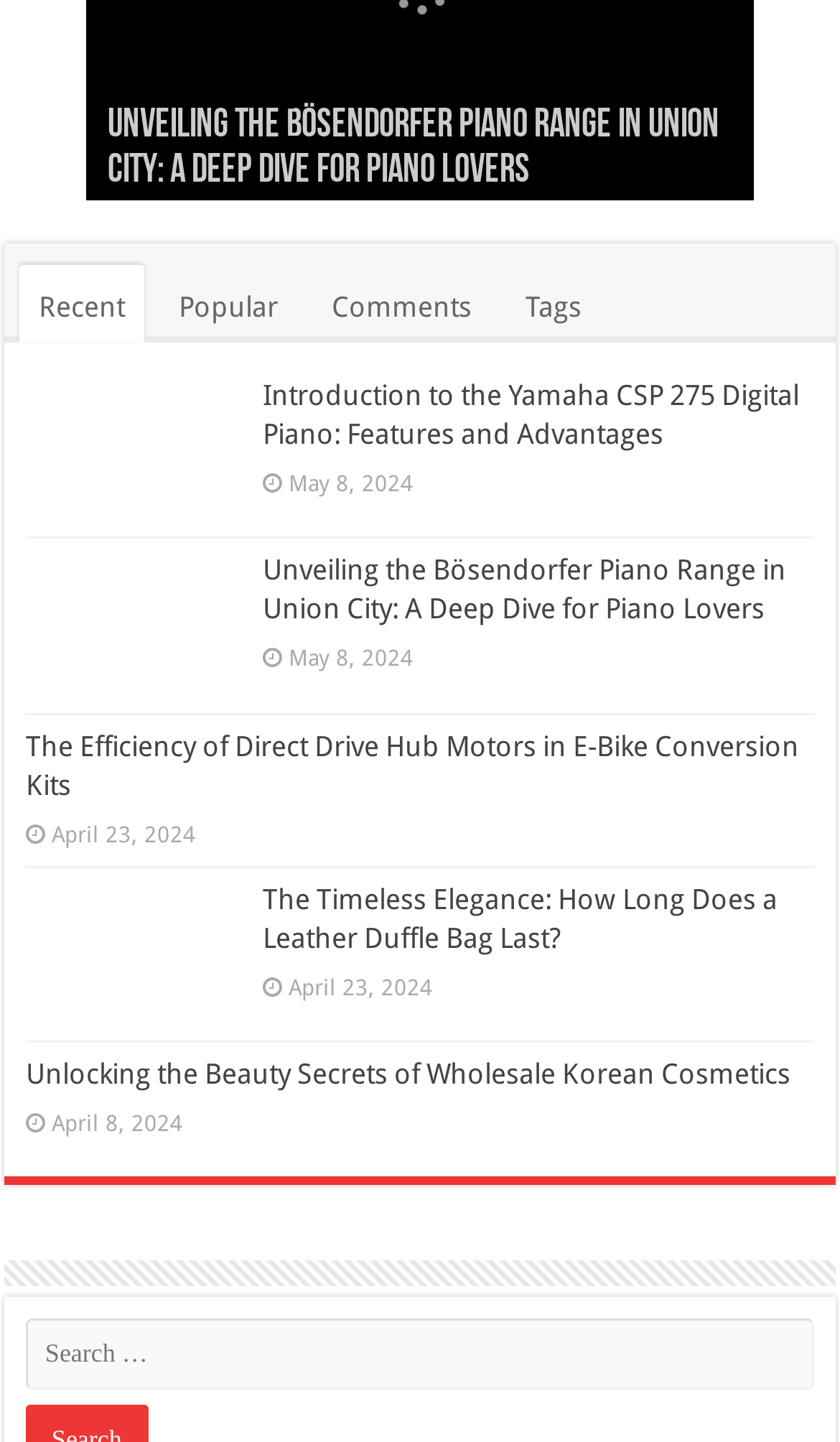What is the topic of the fifth article?
Identify the answer in the screenshot and reply with a single word or phrase.

Wholesale Korean Cosmetics